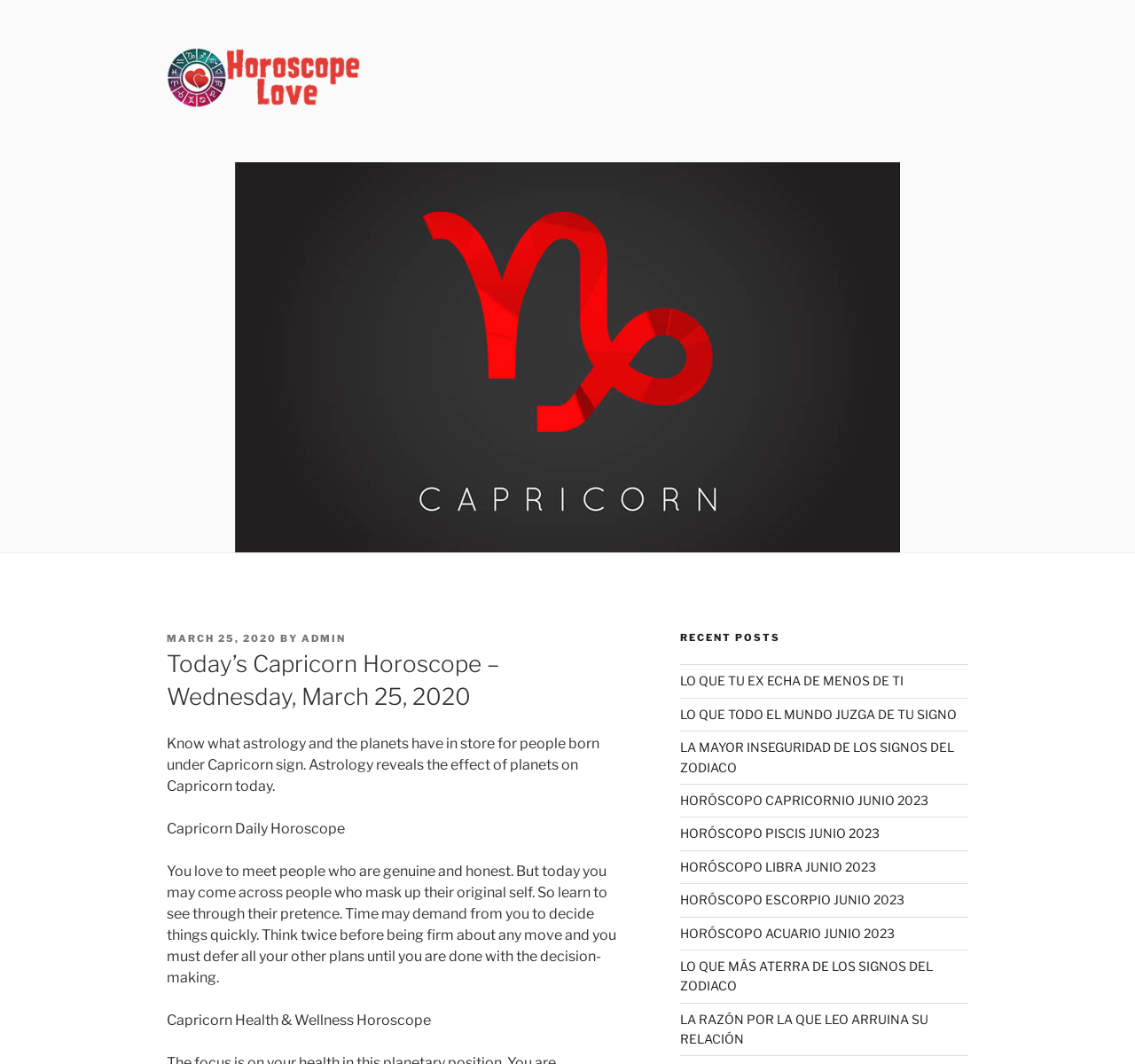What is the author of the horoscope?
Please look at the screenshot and answer in one word or a short phrase.

ADMIN